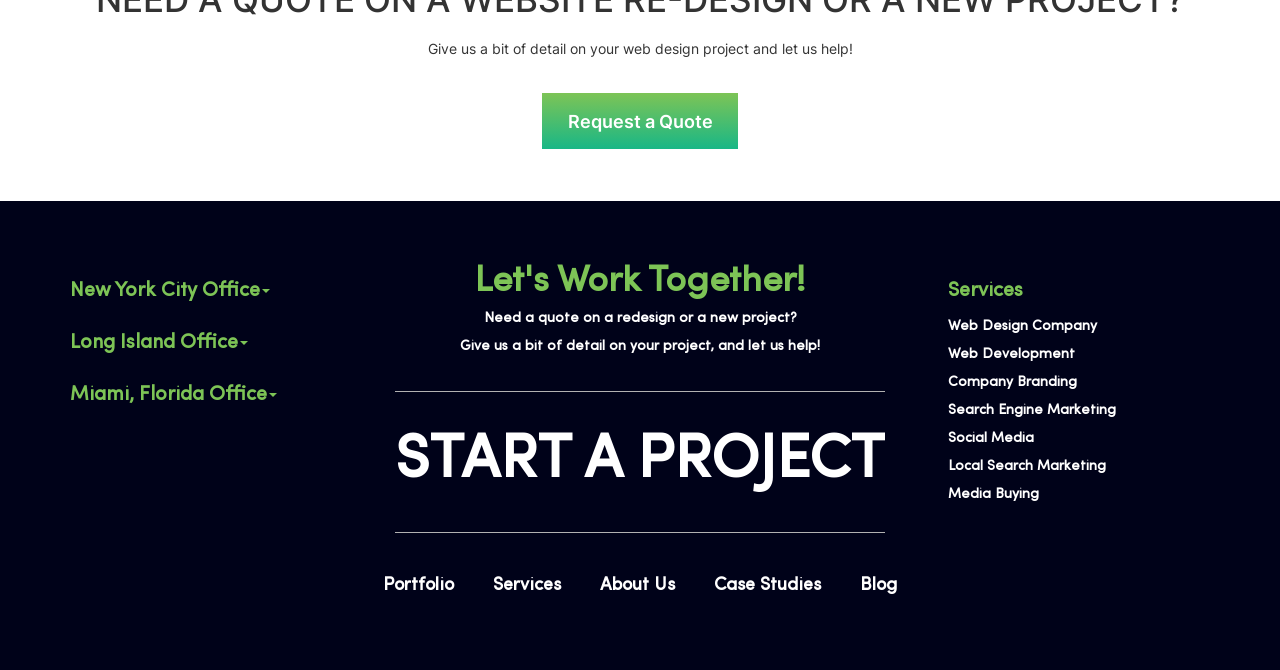Please examine the image and provide a detailed answer to the question: What is the company's toll-free phone number?

I found the toll-free phone number by looking at the link element with the text '888.962.9932' which is located under the 'New York City Office' and 'Long Island Office' headings.